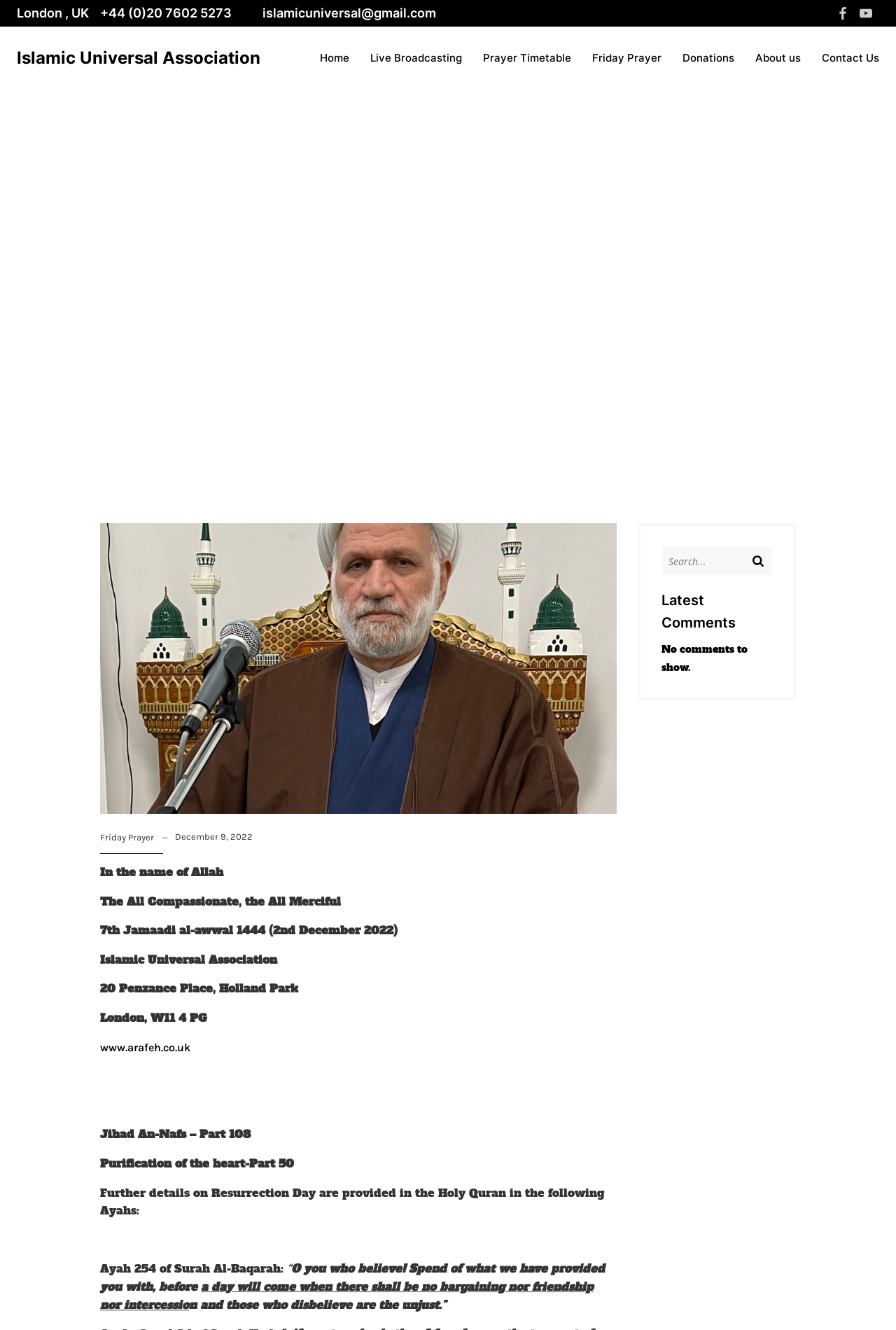What is the purpose of the 'Search...' textbox?
Answer the question in as much detail as possible.

The 'Search...' textbox is likely used to search for specific content on the Islamic Universal Association's website, allowing users to quickly find relevant information or resources.